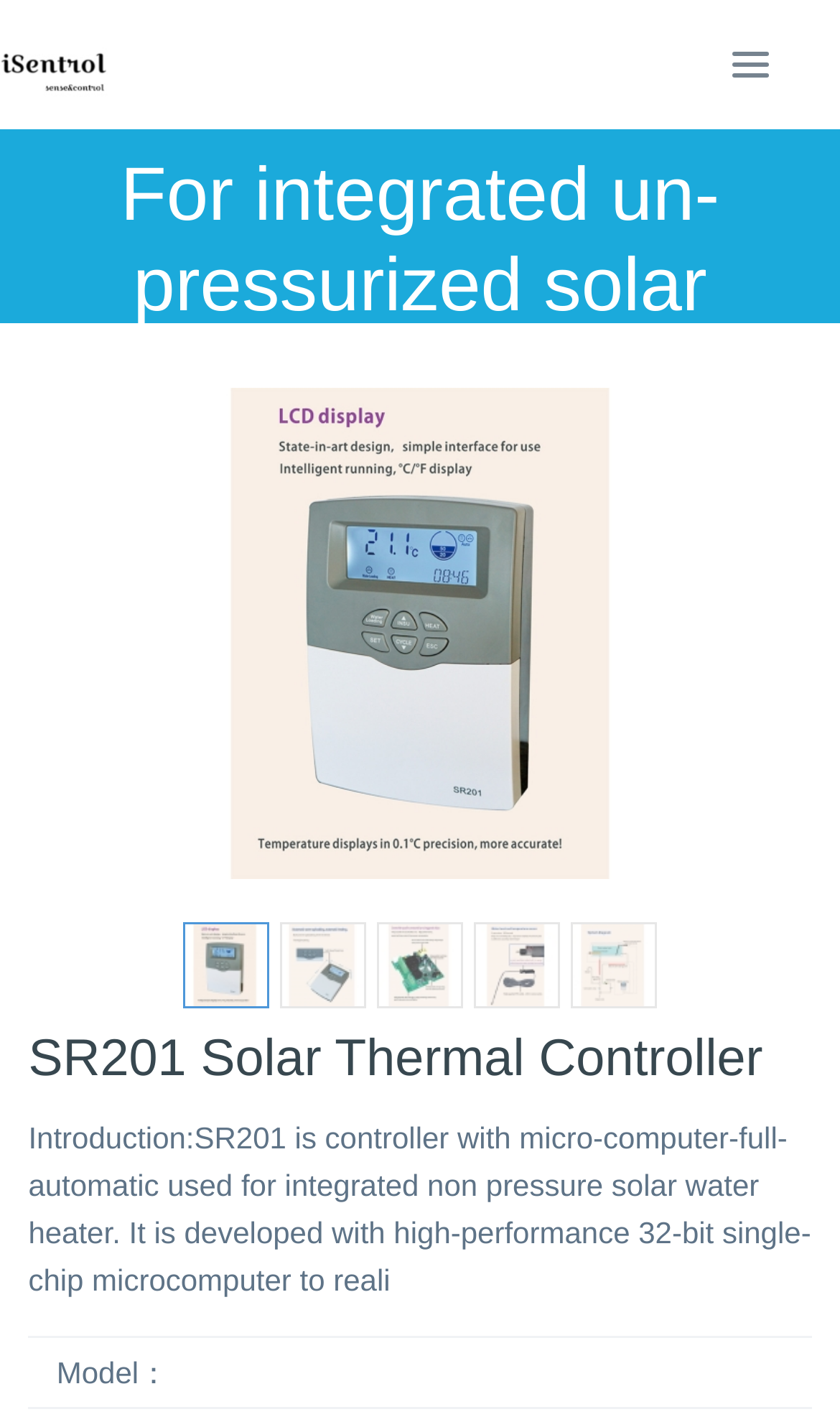What type of solar system is the SR201 controller designed for?
Utilize the image to construct a detailed and well-explained answer.

The webpage heading states 'For integrated un-pressurized solar system', which suggests that the SR201 controller is designed to work with integrated un-pressurized solar systems.